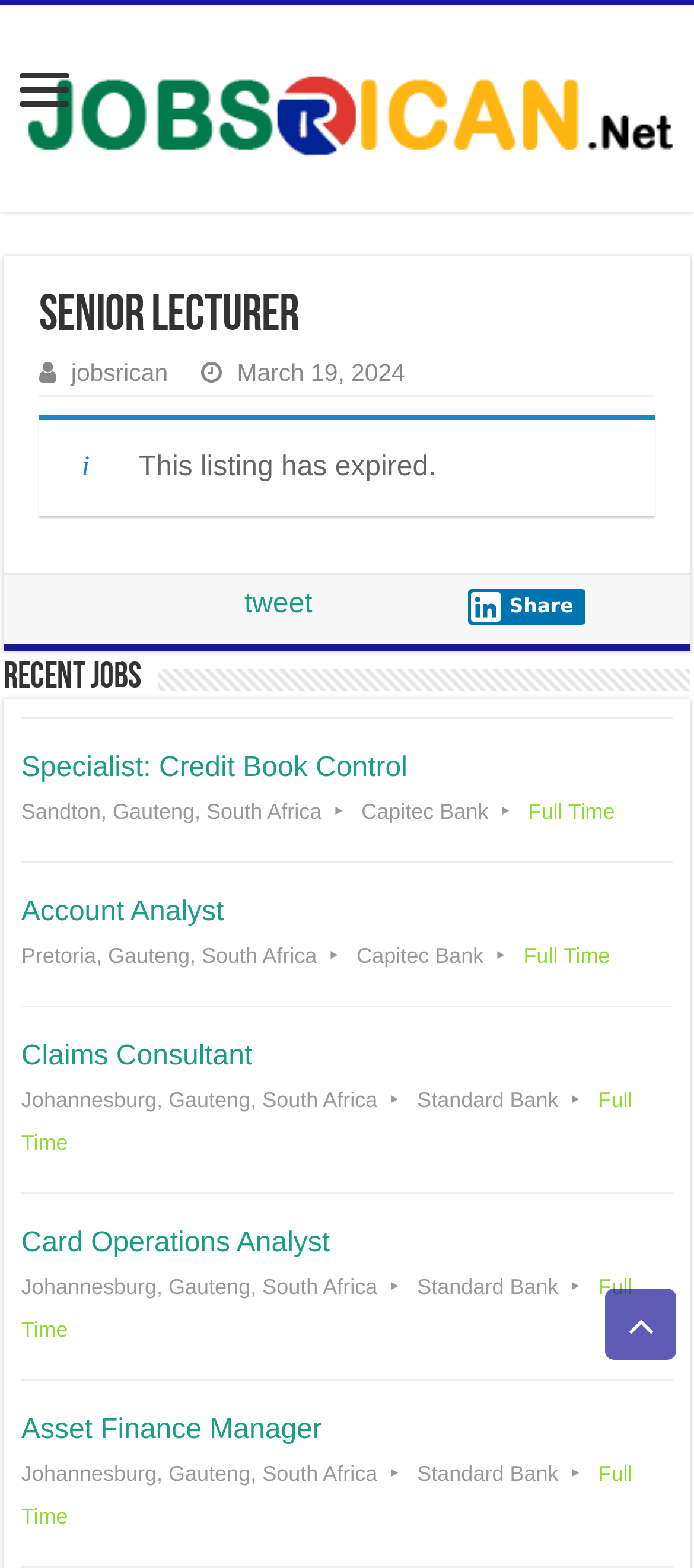What is the job title of the expired listing?
We need a detailed and exhaustive answer to the question. Please elaborate.

I found the expired listing by looking for the text 'This listing has expired.' and then tracing back to the heading element above it, which contains the job title 'Senior Lecturer'.